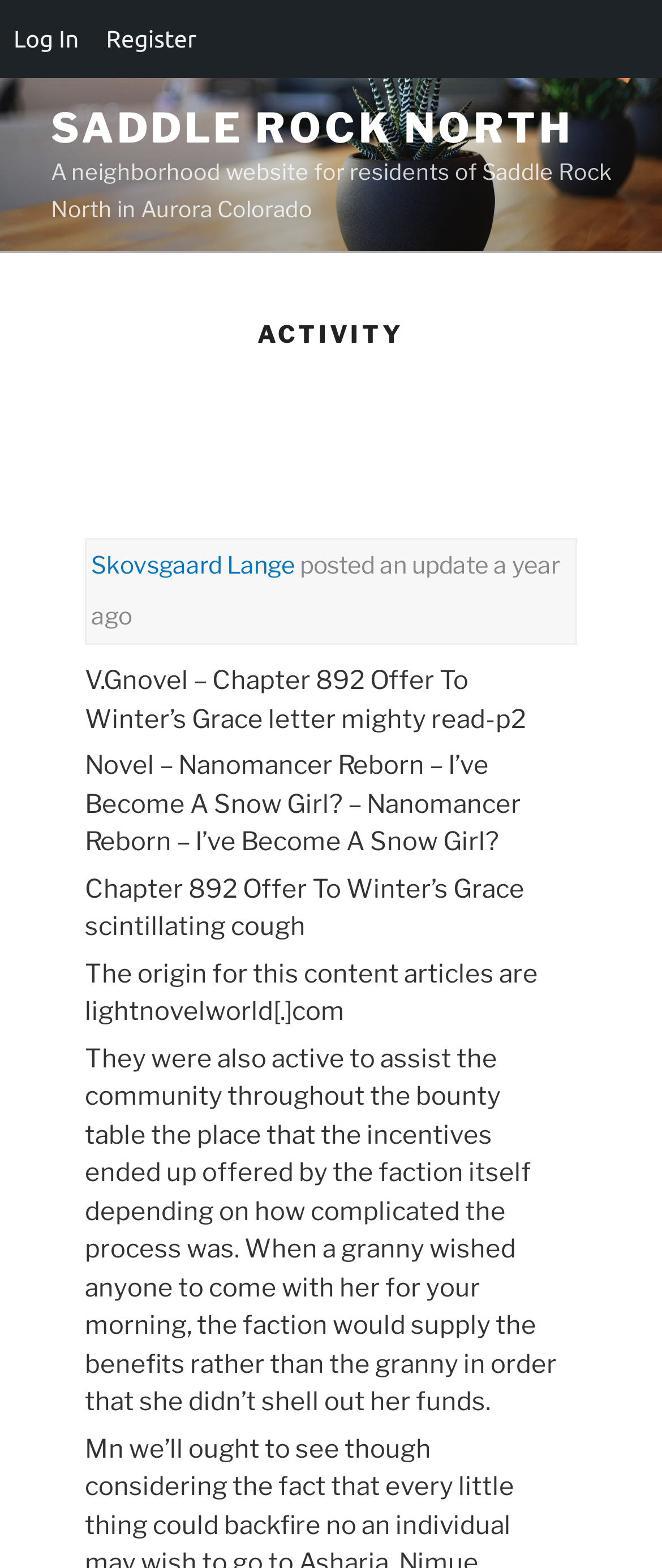What is the name of the neighborhood website?
Please provide a single word or phrase in response based on the screenshot.

Saddle Rock North